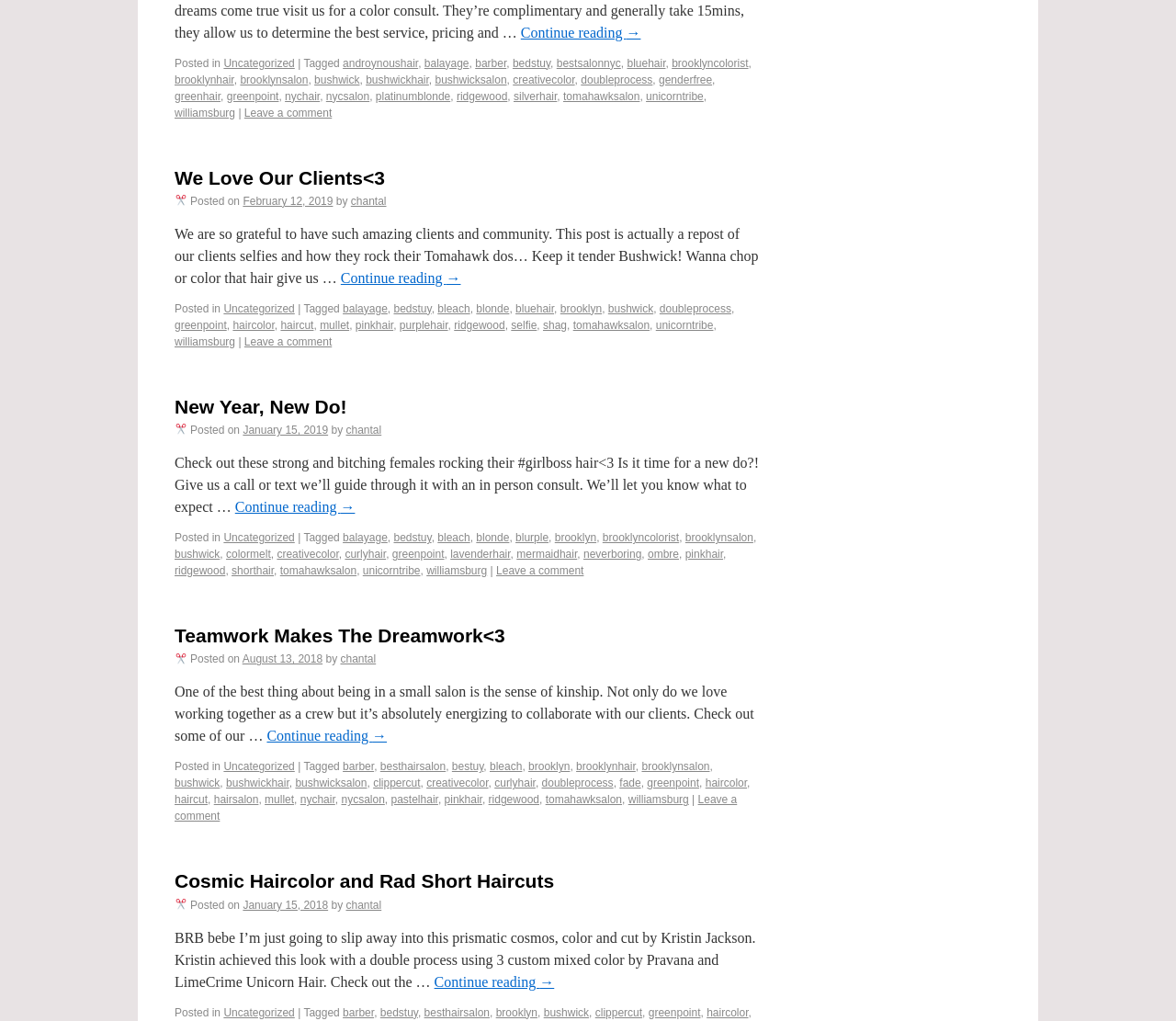Determine the bounding box coordinates for the HTML element described here: "Teamwork Makes The Dreamwork<3".

[0.148, 0.612, 0.429, 0.633]